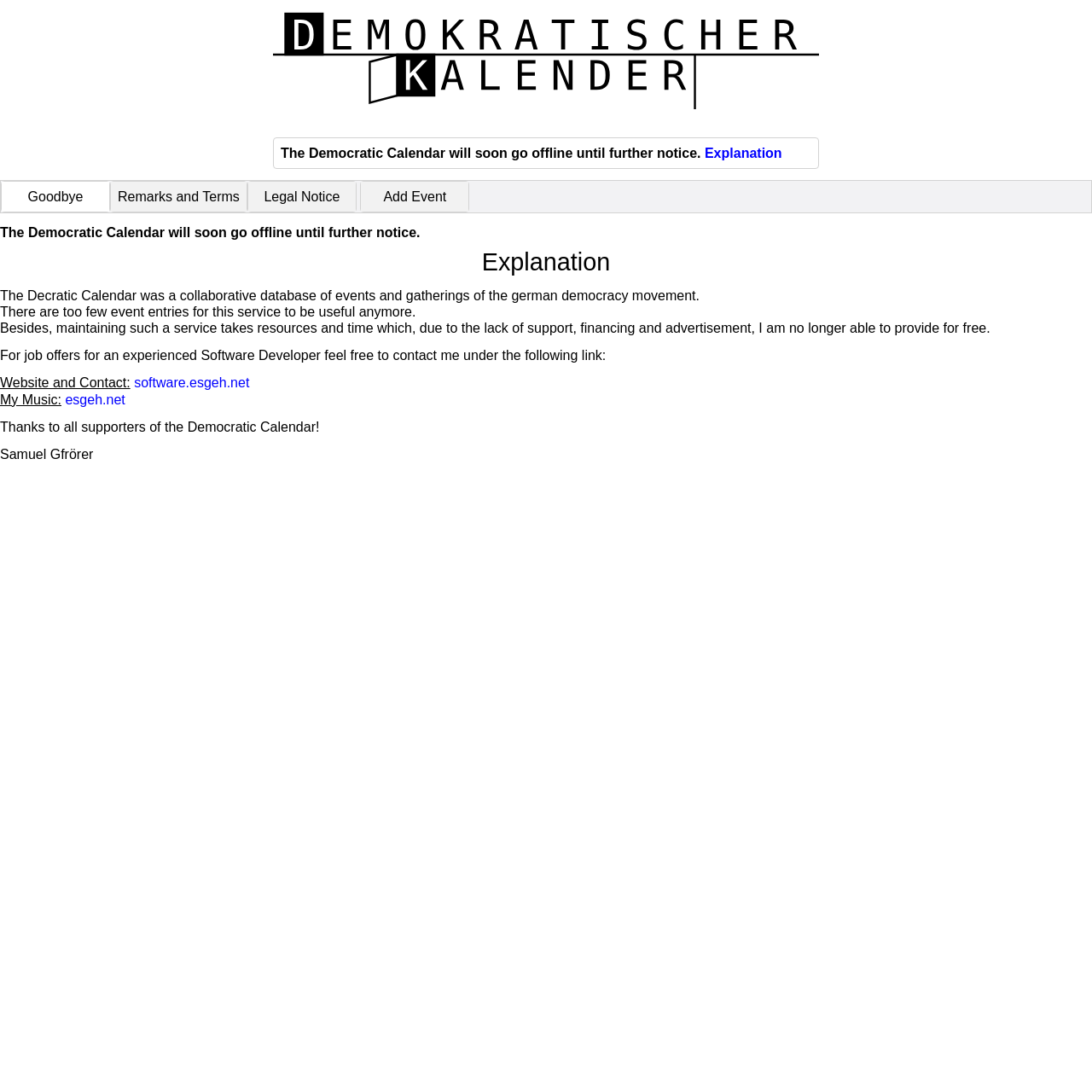Locate the bounding box coordinates of the element that needs to be clicked to carry out the instruction: "read the explanation". The coordinates should be given as four float numbers ranging from 0 to 1, i.e., [left, top, right, bottom].

[0.645, 0.132, 0.716, 0.147]